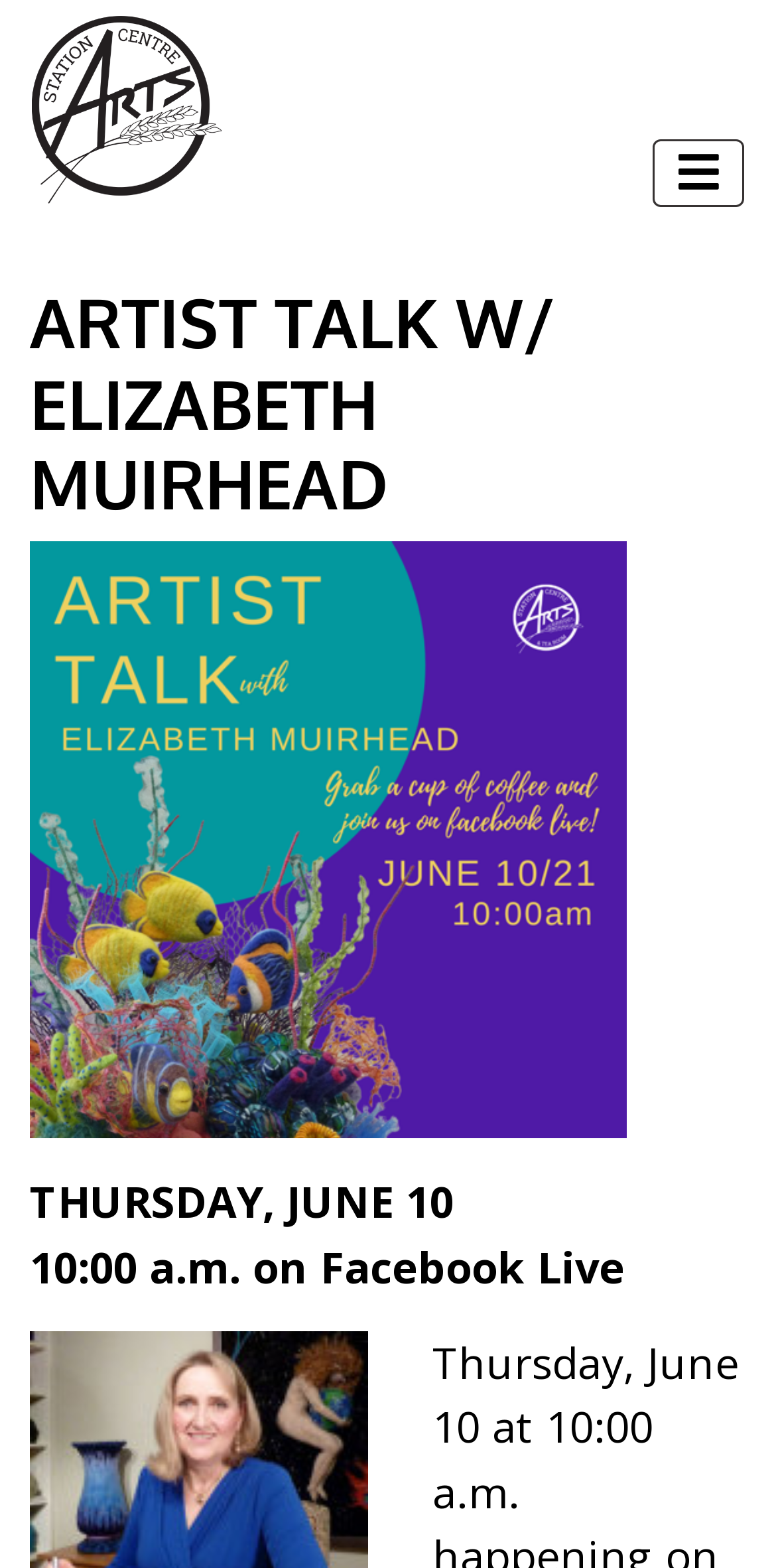What is the name of the artist?
Please provide an in-depth and detailed response to the question.

I found the name of the artist by looking at the heading element with the text 'ARTIST TALK W/ ELIZABETH MUIRHEAD' which is located at the coordinates [0.038, 0.18, 0.962, 0.336]. I extracted the artist's name from the text.